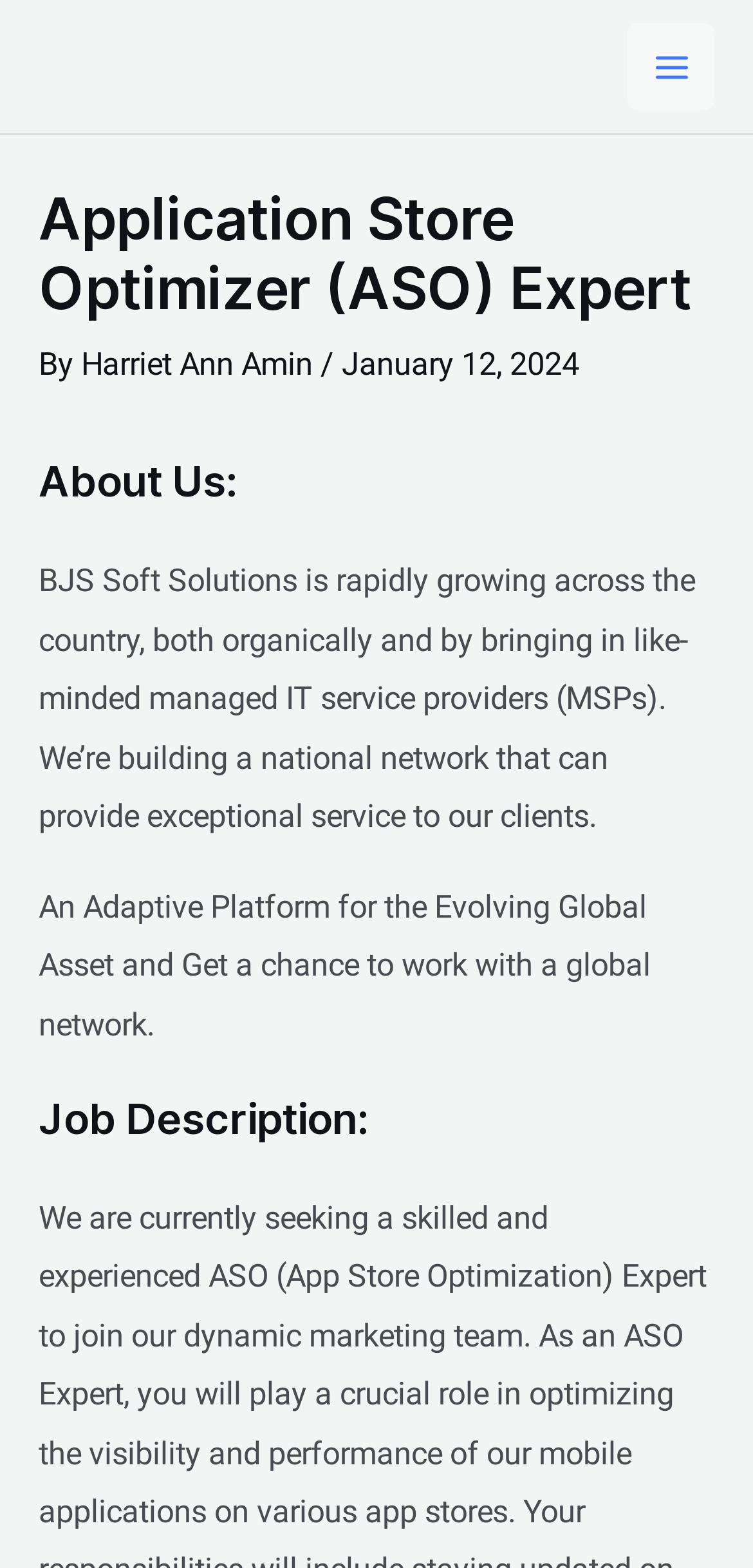What is the name of the company?
Please provide an in-depth and detailed response to the question.

The company name is mentioned in the paragraph that starts with 'About Us:' and describes the company's growth and national network.